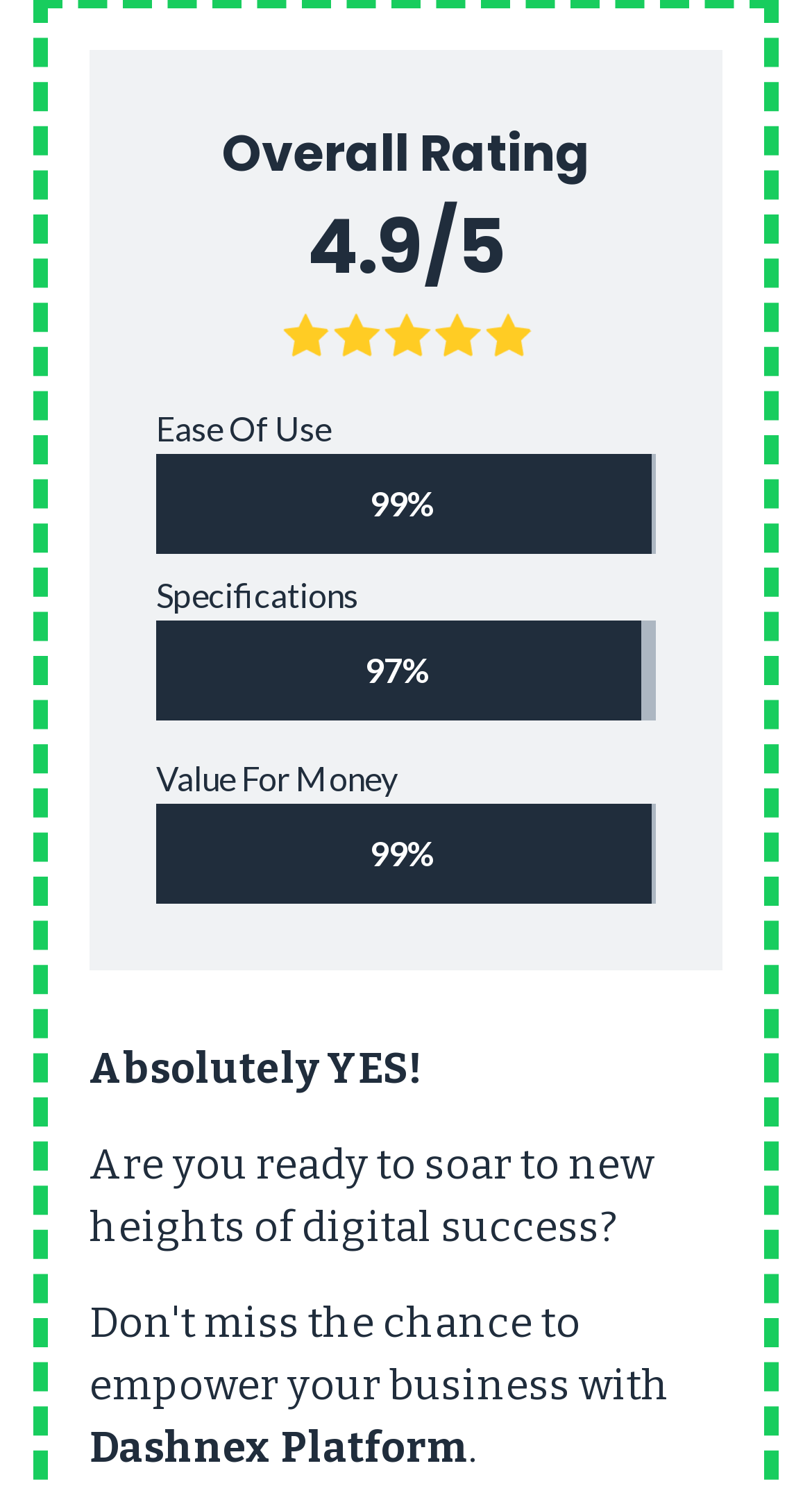Please identify the bounding box coordinates of the element on the webpage that should be clicked to follow this instruction: "Read the 'Are you ready to soar to new heights of digital success?' heading". The bounding box coordinates should be given as four float numbers between 0 and 1, formatted as [left, top, right, bottom].

[0.11, 0.759, 0.89, 0.843]